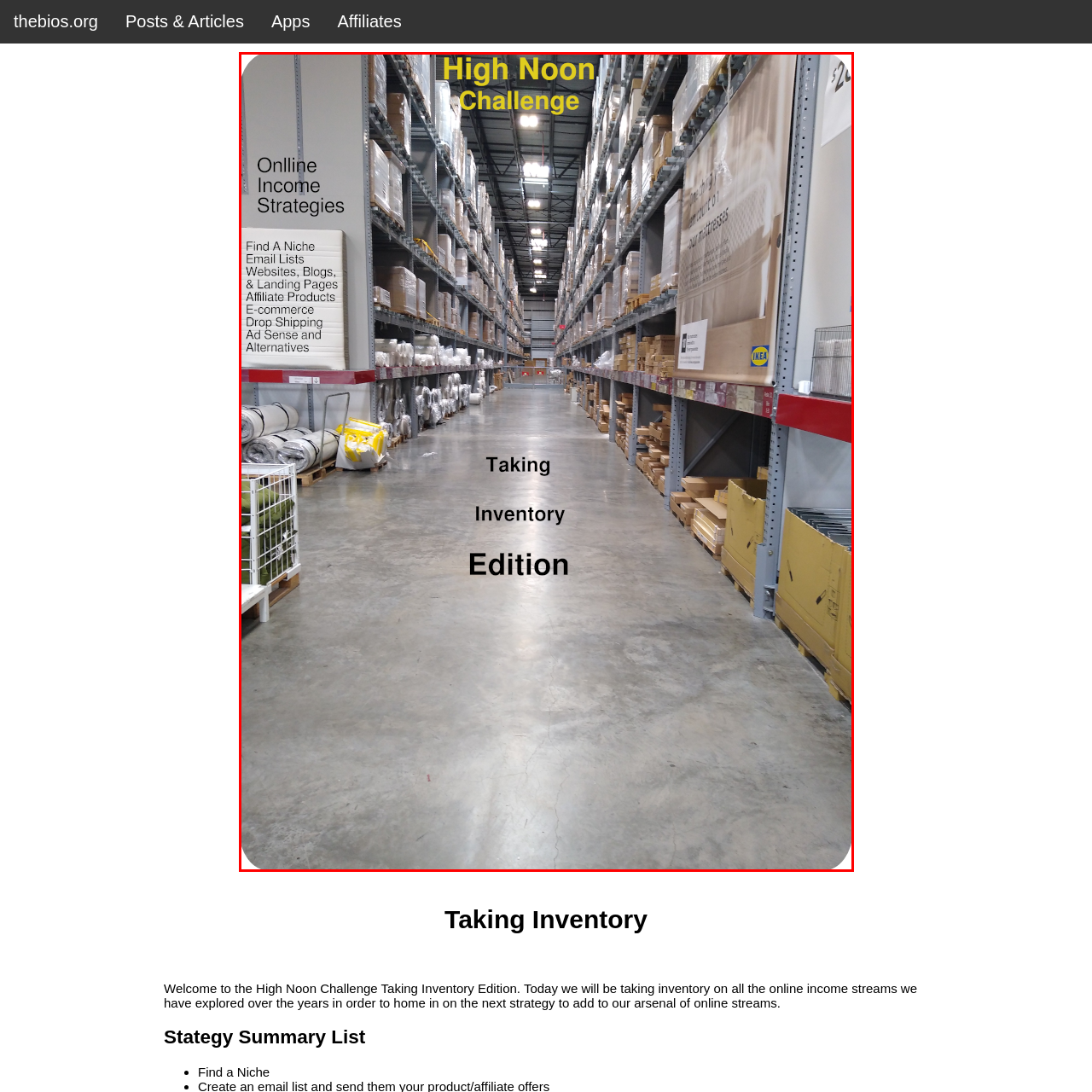What is the subtitle of the challenge?
Focus on the image enclosed by the red bounding box and elaborate on your answer to the question based on the visual details present.

The subtitle 'Taking Inventory Edition' is displayed below the title, emphasizing the specific focus of the challenge on assessing online income opportunities.